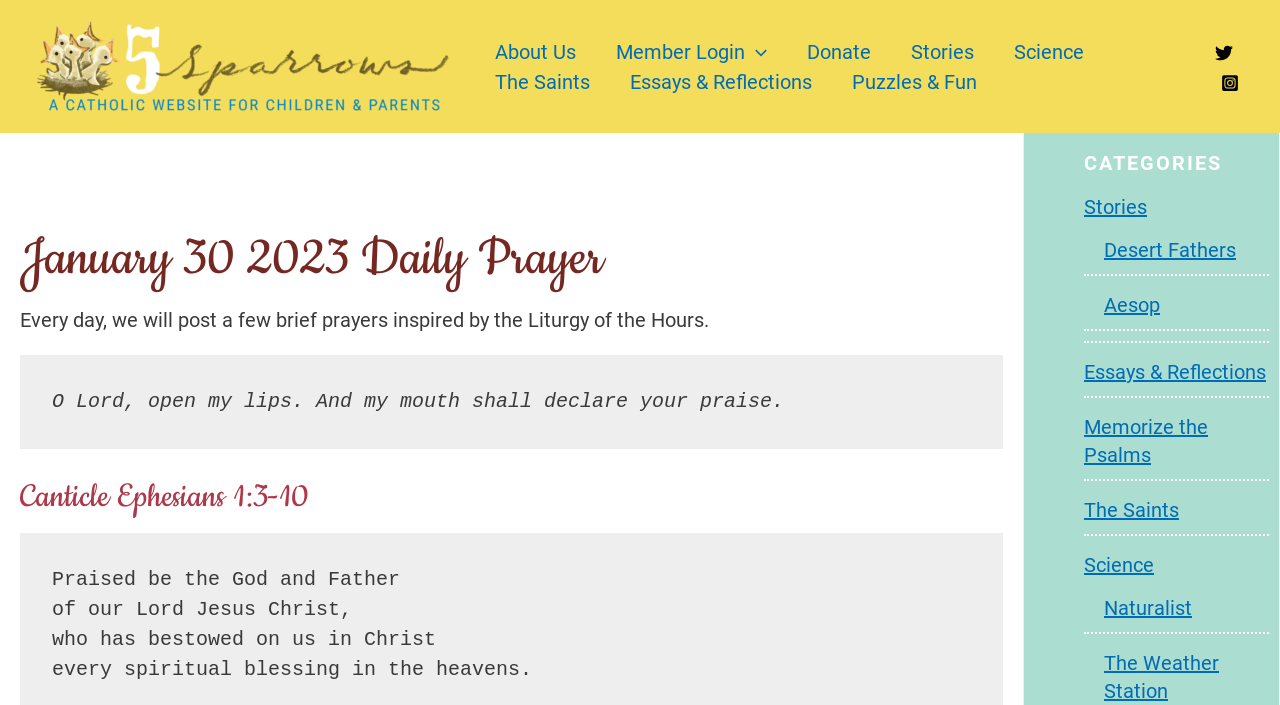Provide the bounding box coordinates in the format (top-left x, top-left y, bottom-right x, bottom-right y). All values are floating point numbers between 0 and 1. Determine the bounding box coordinate of the UI element described as: Analogies not equations, please!

None